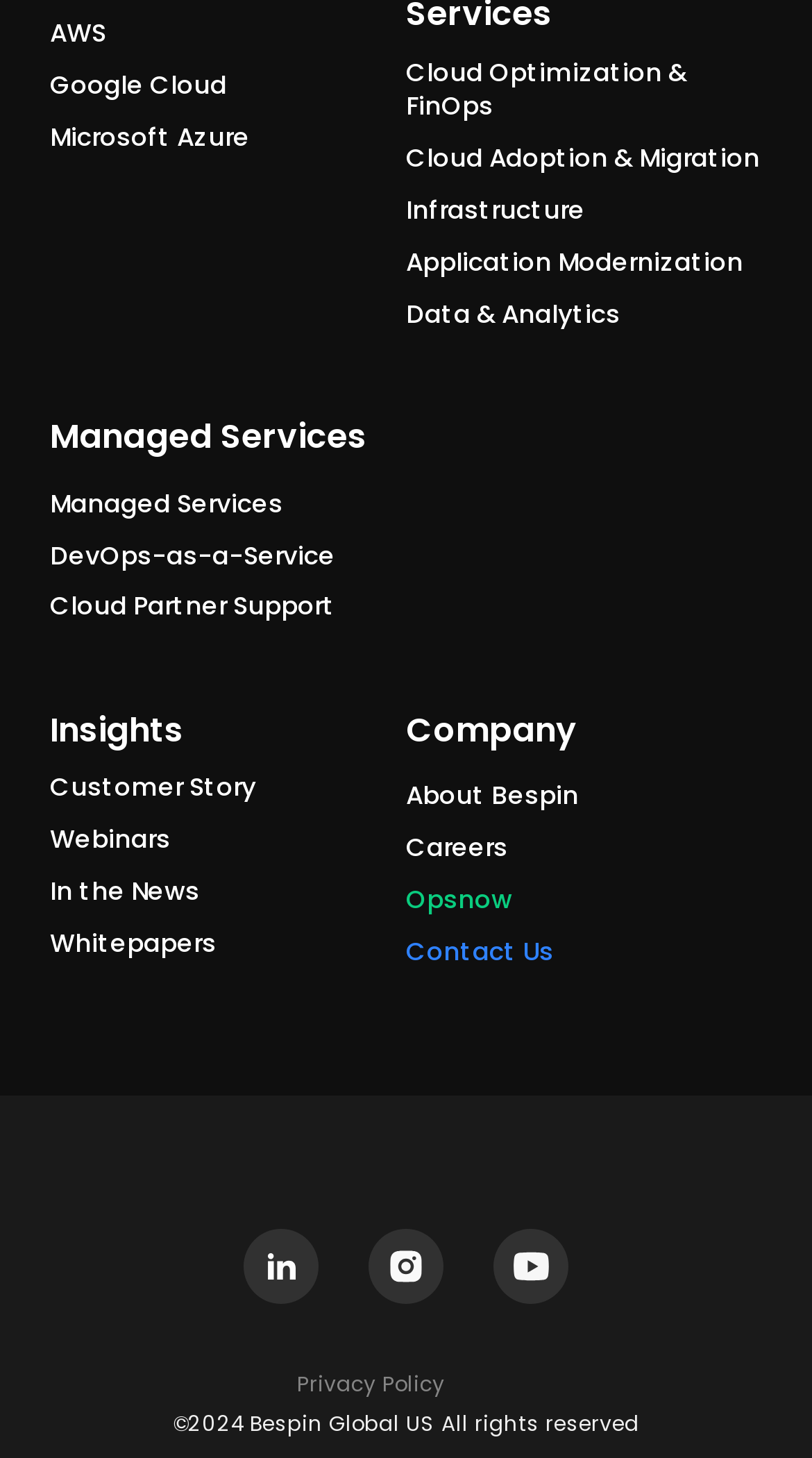Determine the bounding box coordinates of the clickable element to achieve the following action: 'Check the Privacy Policy'. Provide the coordinates as four float values between 0 and 1, formatted as [left, top, right, bottom].

[0.365, 0.938, 0.547, 0.96]